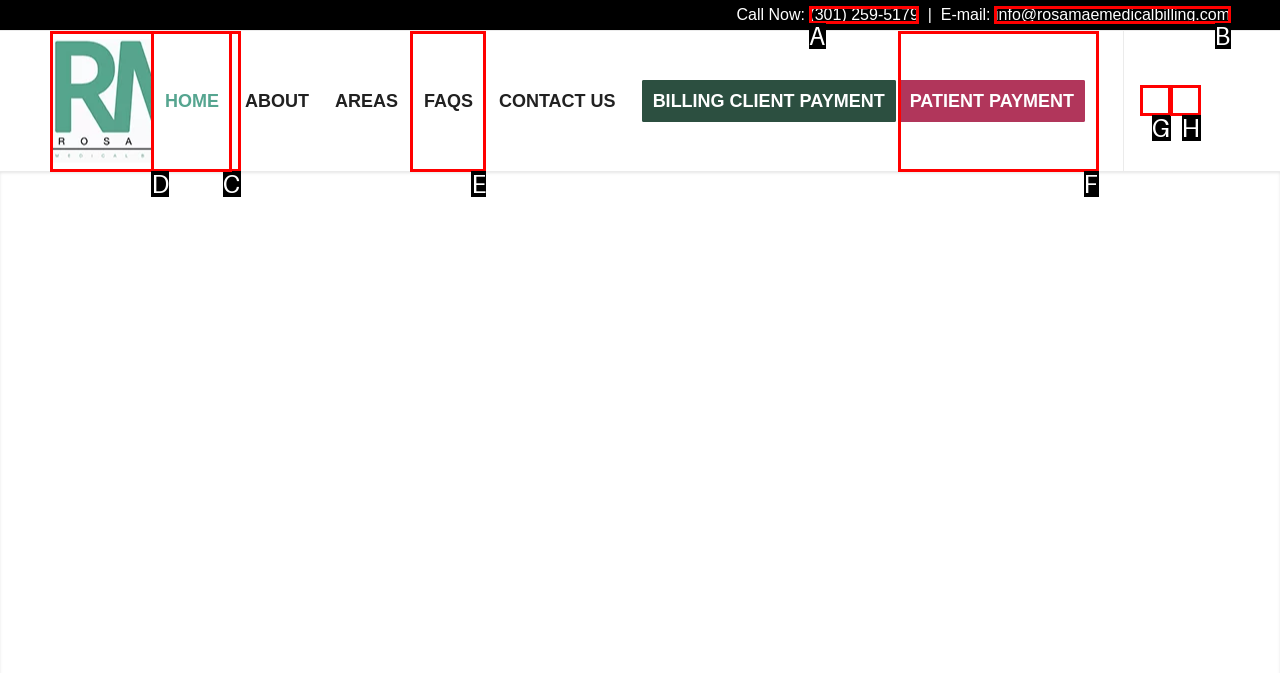Given the description: Patient Payment, select the HTML element that matches it best. Reply with the letter of the chosen option directly.

F